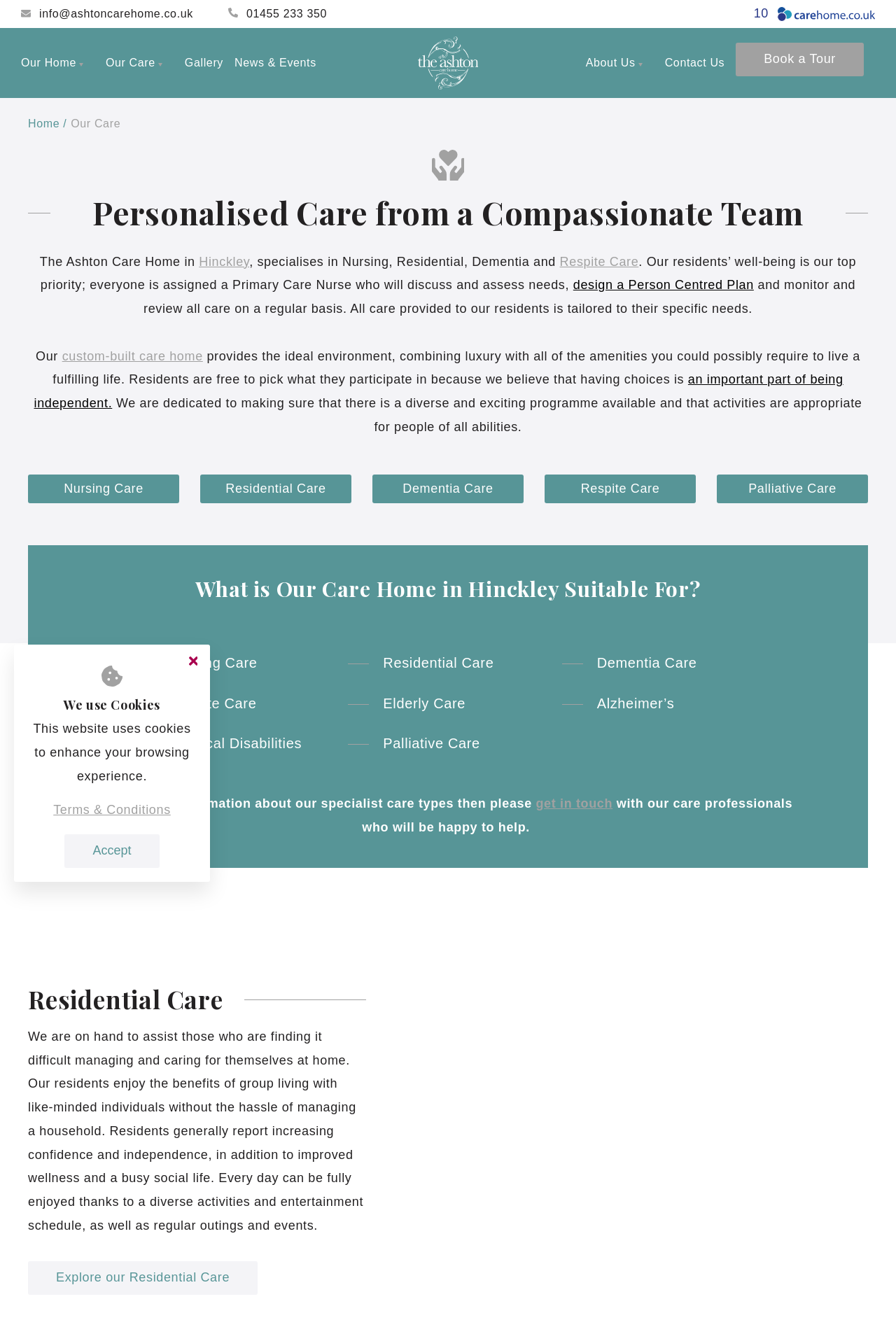Using the given element description, provide the bounding box coordinates (top-left x, top-left y, bottom-right x, bottom-right y) for the corresponding UI element in the screenshot: Home

[0.031, 0.081, 0.067, 0.104]